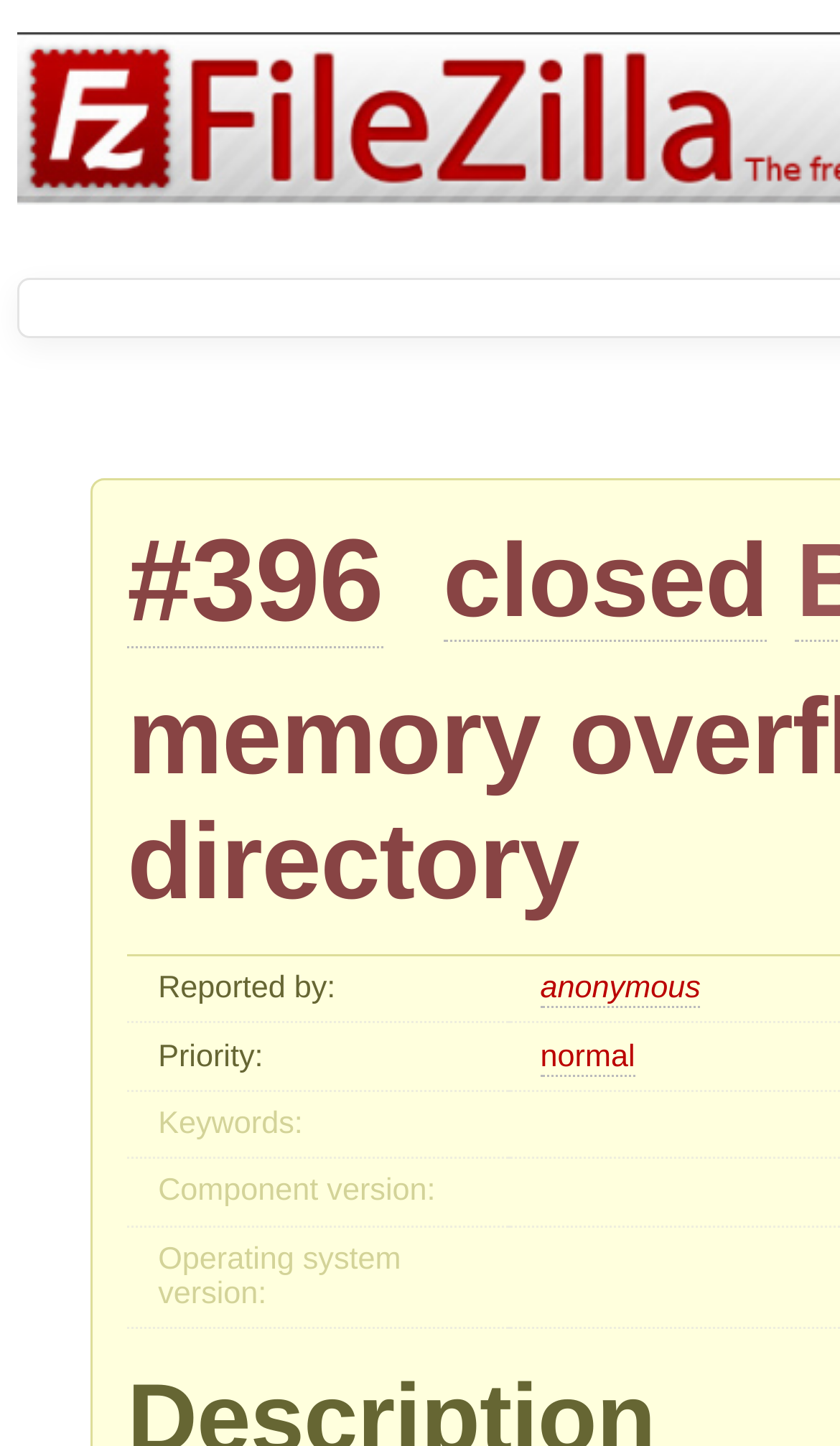Explain the contents of the webpage comprehensively.

This webpage appears to be a bug report or issue tracker page, specifically for FileZilla. At the top, there is a title "#396 (memory overflow when viewing directory)" which is also a clickable link. To the right of the title, there is a "closed" link. 

Below the title, there are several rows of information, each with a label on the left and a corresponding value on the right. The first row has a "Reported by:" label, and the value is a link to "anonymous". The second row has a "Priority:" label, and the value is a link to "normal". The third row has a "Keywords:" label, but there is no corresponding value. The fourth row has a "Component version:" label, and the fifth row has an "Operating system version:" label, but neither of these have corresponding values.